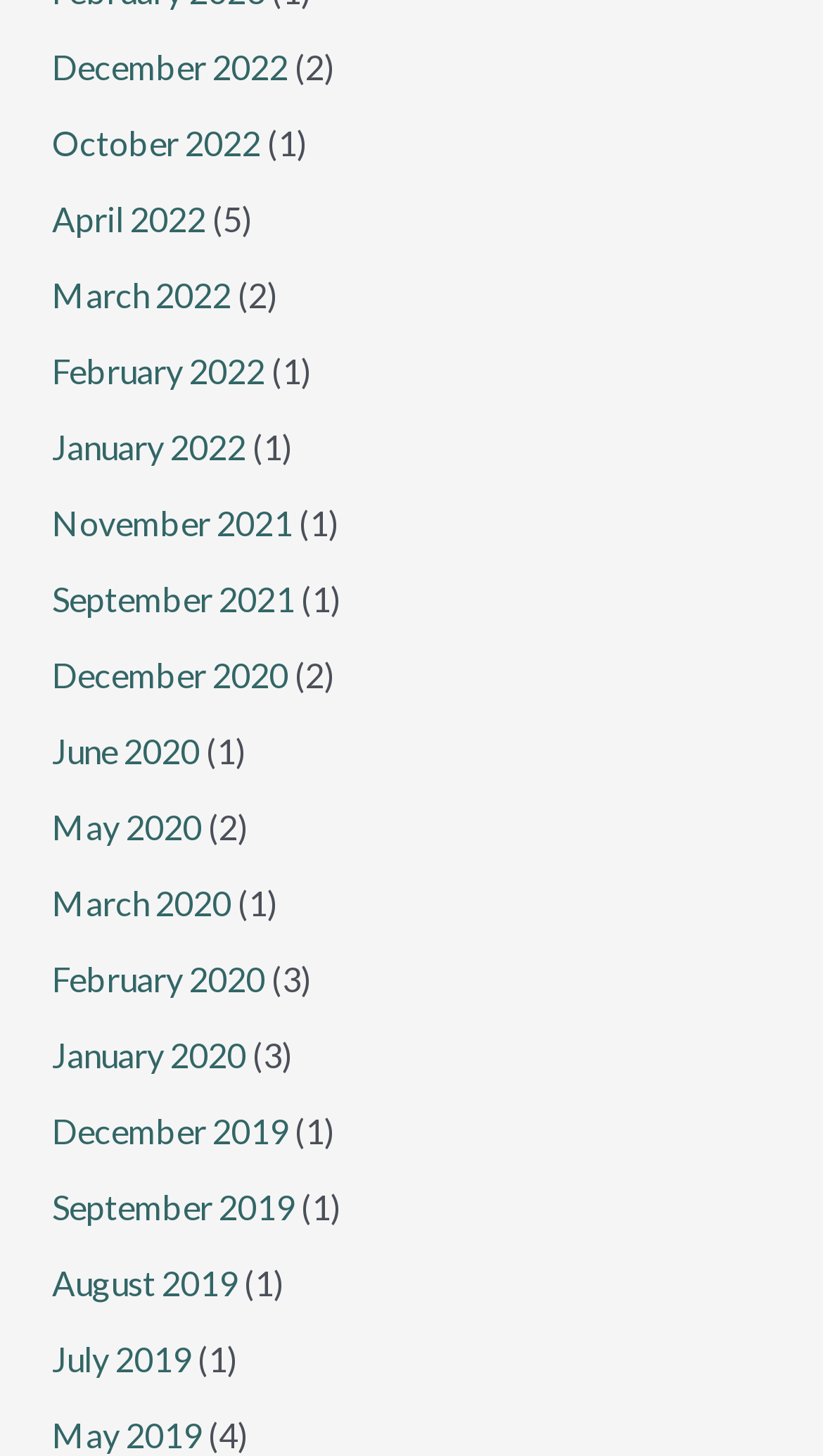Locate the bounding box coordinates of the element that should be clicked to execute the following instruction: "Browse March 2022".

[0.063, 0.189, 0.281, 0.216]